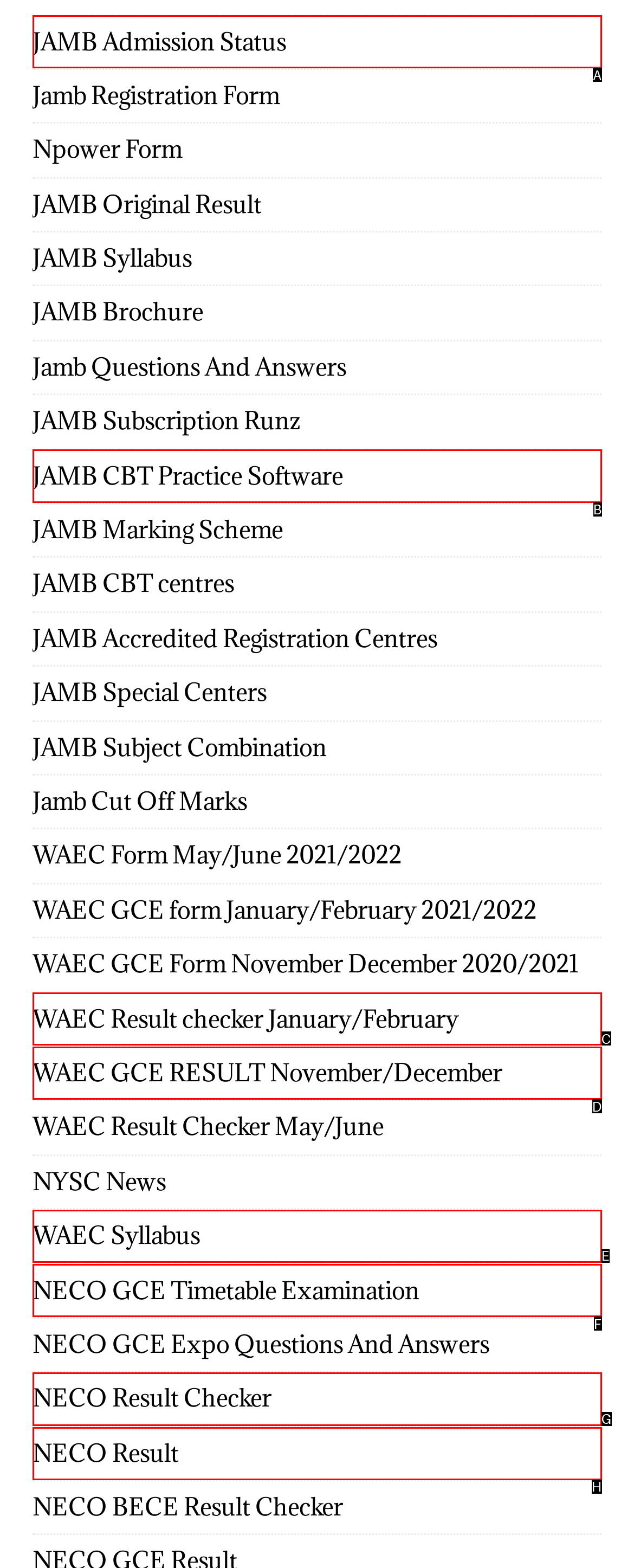Match the following description to a UI element: 3 years, 4 months ago
Provide the letter of the matching option directly.

None